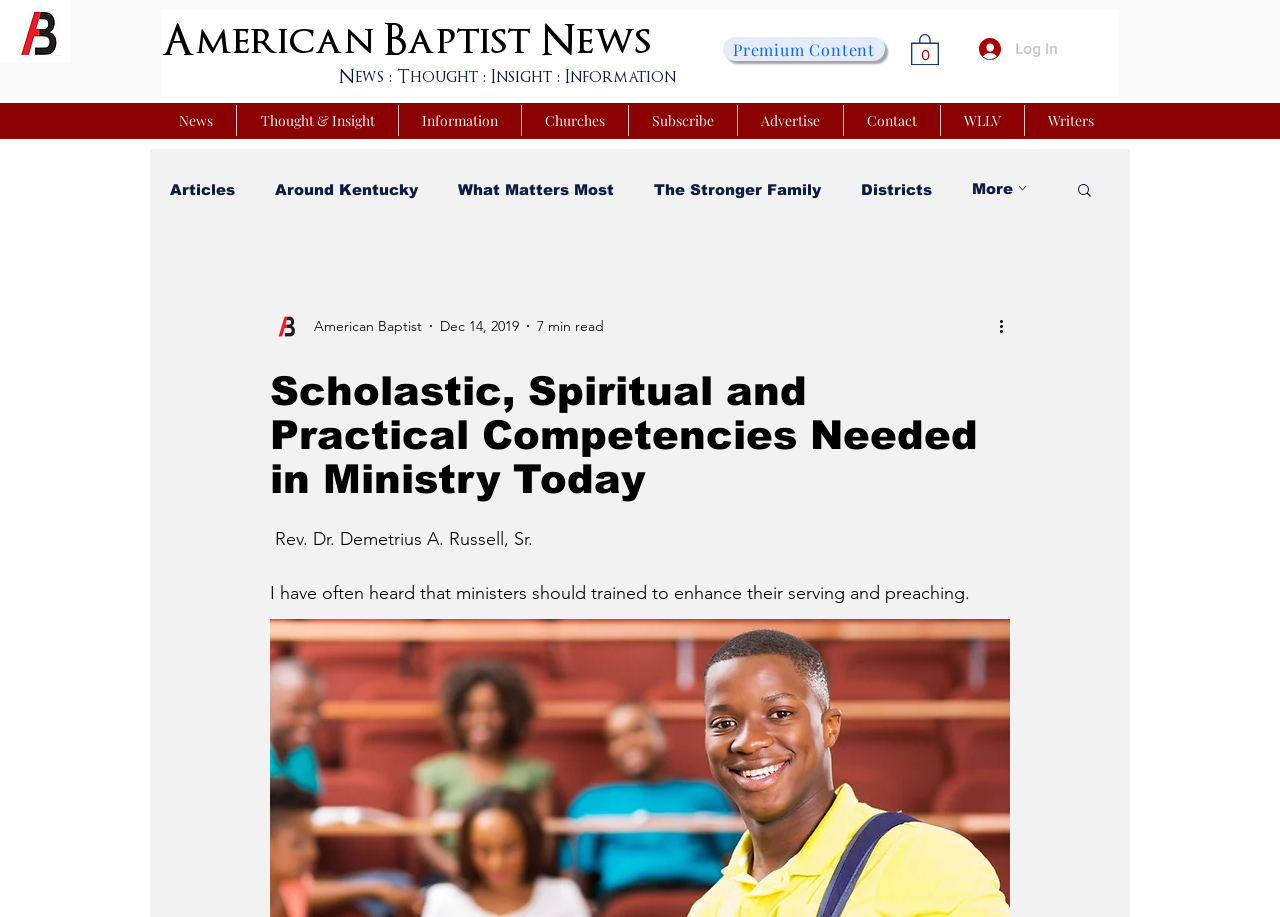Predict the bounding box coordinates of the area that should be clicked to accomplish the following instruction: "Go to the 'About' page". The bounding box coordinates should consist of four float numbers between 0 and 1, i.e., [left, top, right, bottom].

None